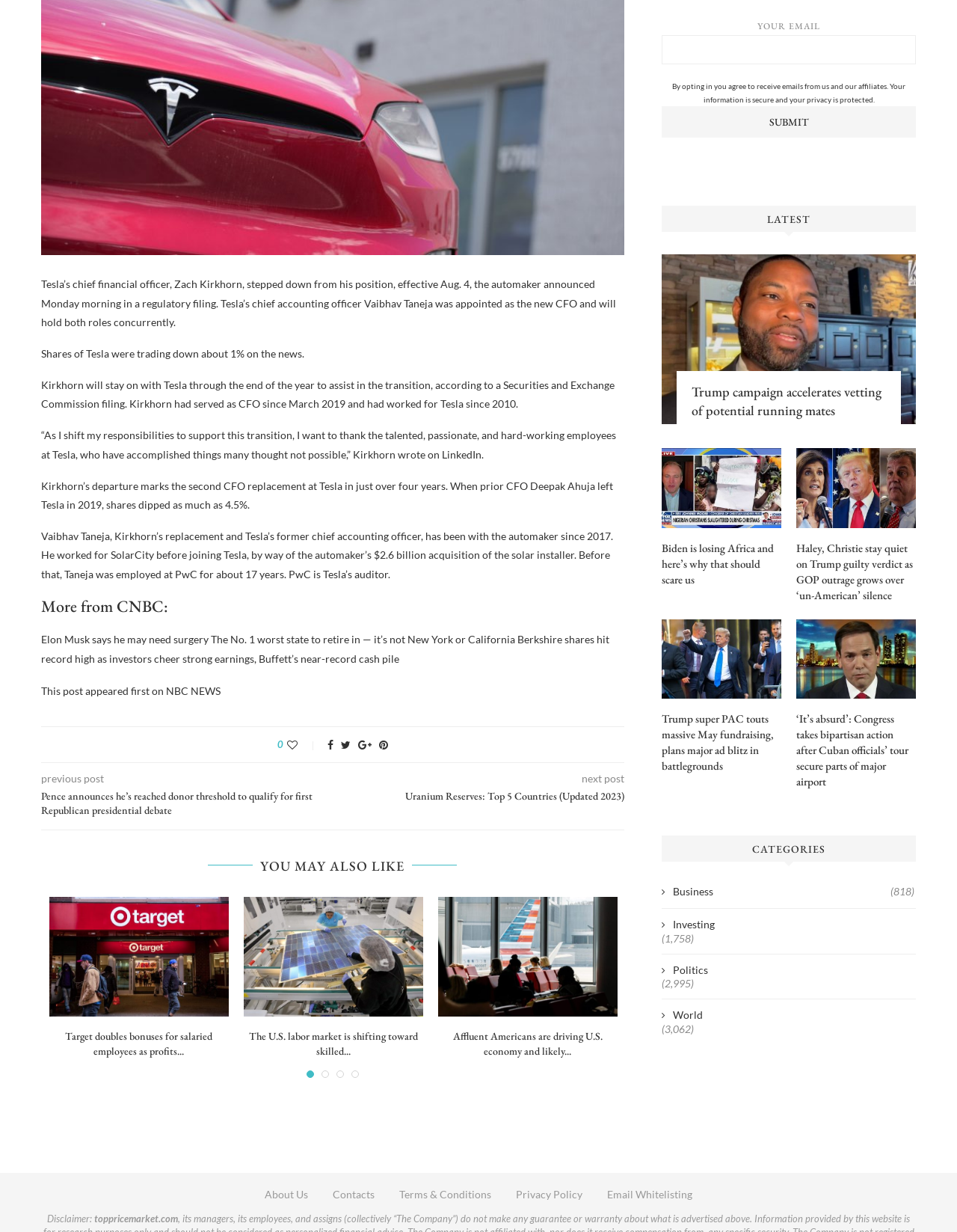Based on the element description "Email Whitelisting", predict the bounding box coordinates of the UI element.

[0.634, 0.964, 0.723, 0.975]